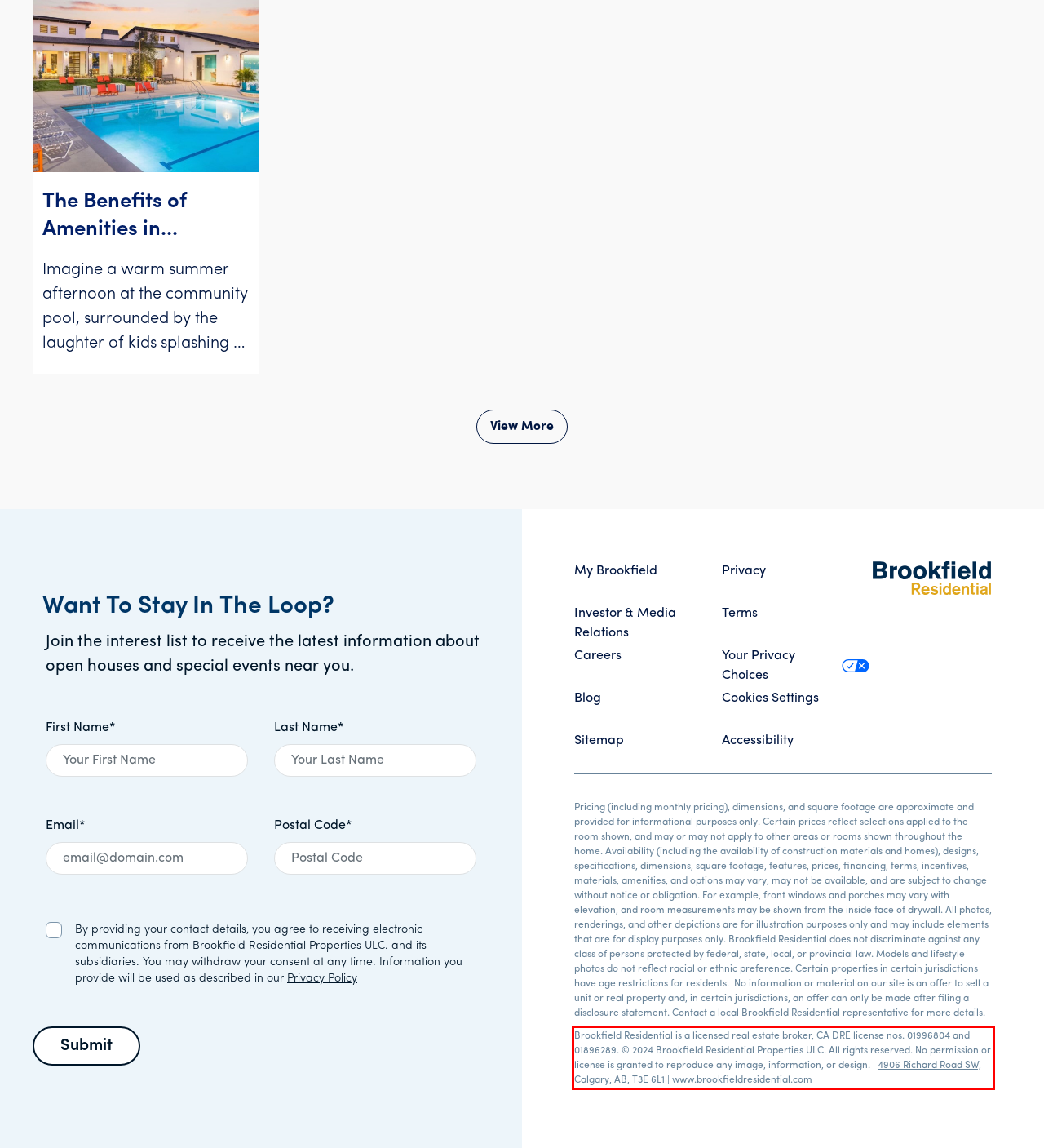You have a screenshot of a webpage with a red bounding box. Identify and extract the text content located inside the red bounding box.

Brookfield Residential is a licensed real estate broker, CA DRE license nos. 01996804 and 01896289. © 2024 Brookfield Residential Properties ULC. All rights reserved. No permission or license is granted to reproduce any image, information, or design. | 4906 Richard Road SW, Calgary, AB, T3E 6L1 | www.brookfieldresidential.com